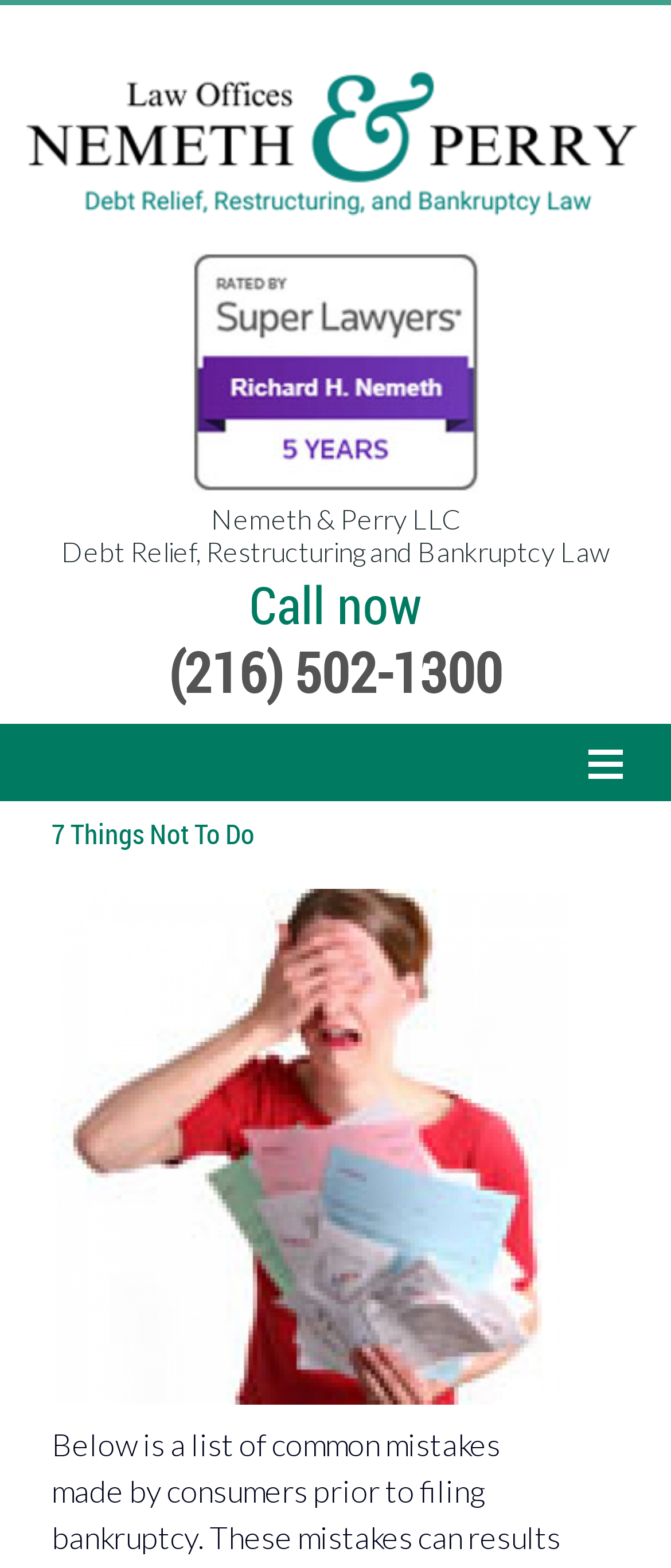Look at the image and answer the question in detail:
What is the purpose of the webpage?

I found the answer by understanding the context of the webpage and the meta description which mentions common mistakes made by consumers prior to filing bankruptcy. This suggests that the purpose of the webpage is to inform users about these mistakes.